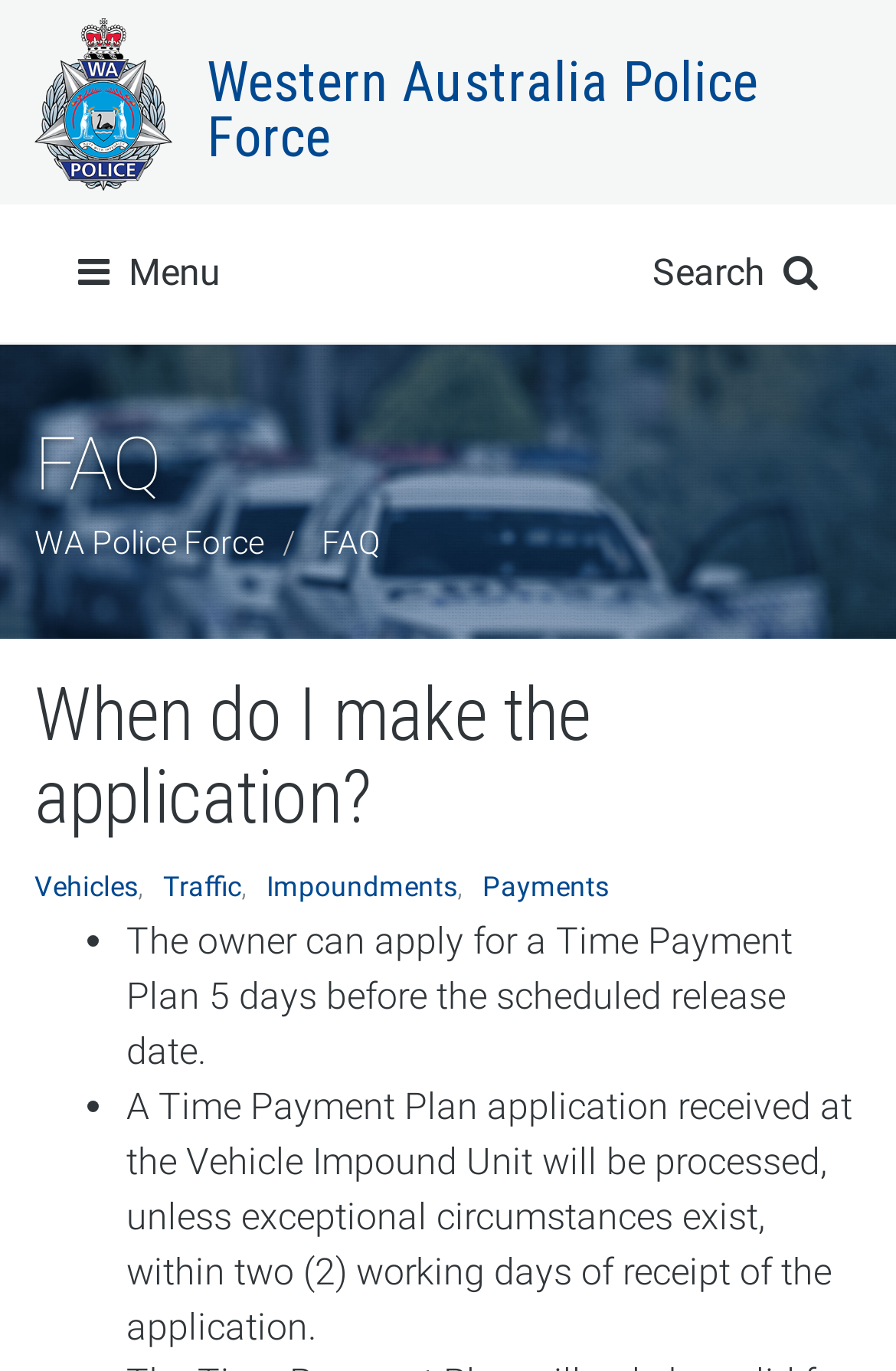Identify the bounding box for the given UI element using the description provided. Coordinates should be in the format (top-left x, top-left y, bottom-right x, bottom-right y) and must be between 0 and 1. Here is the description: FAQ

[0.359, 0.381, 0.423, 0.408]